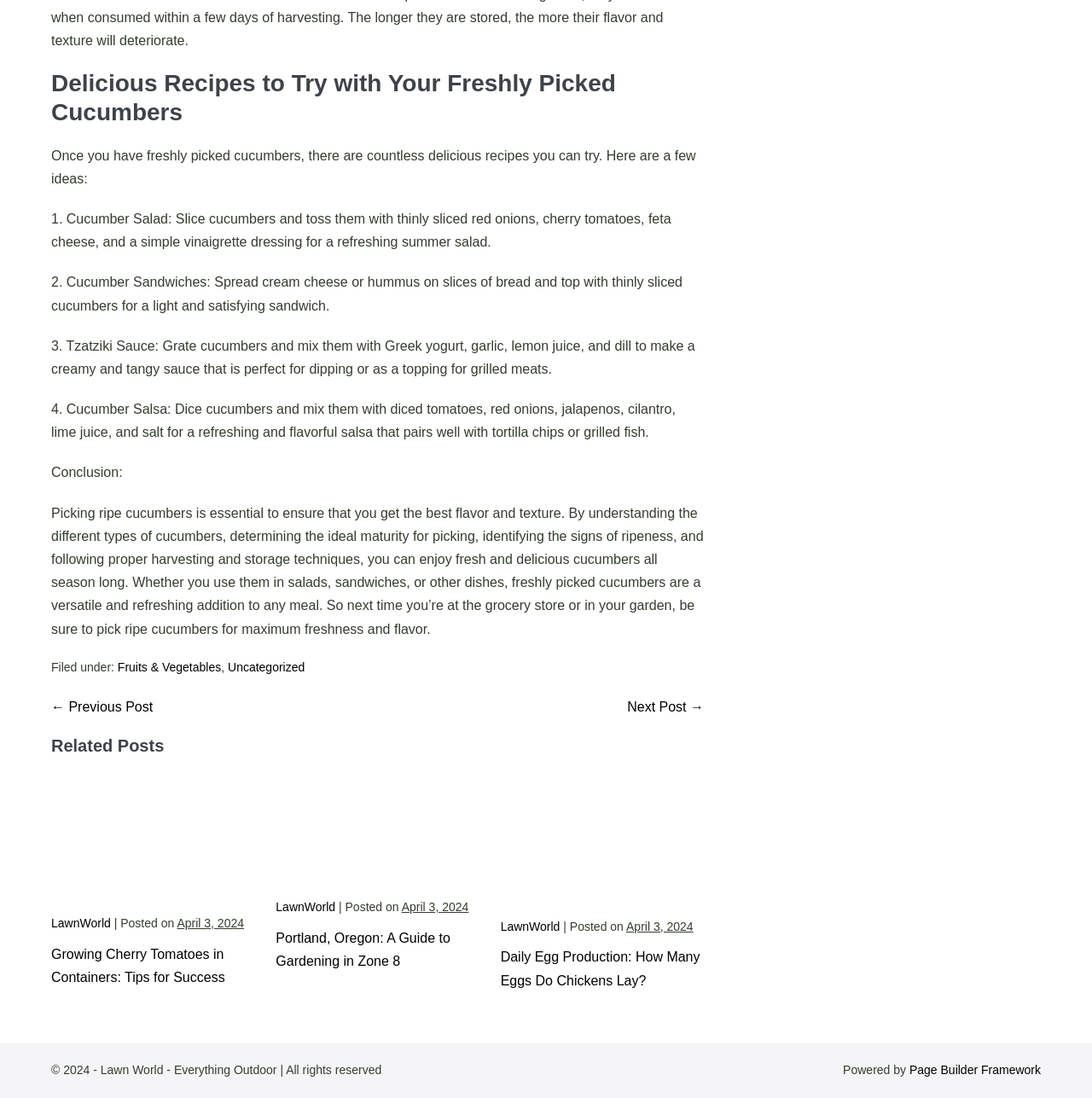What is the main topic of this webpage?
Using the screenshot, give a one-word or short phrase answer.

Cucumbers